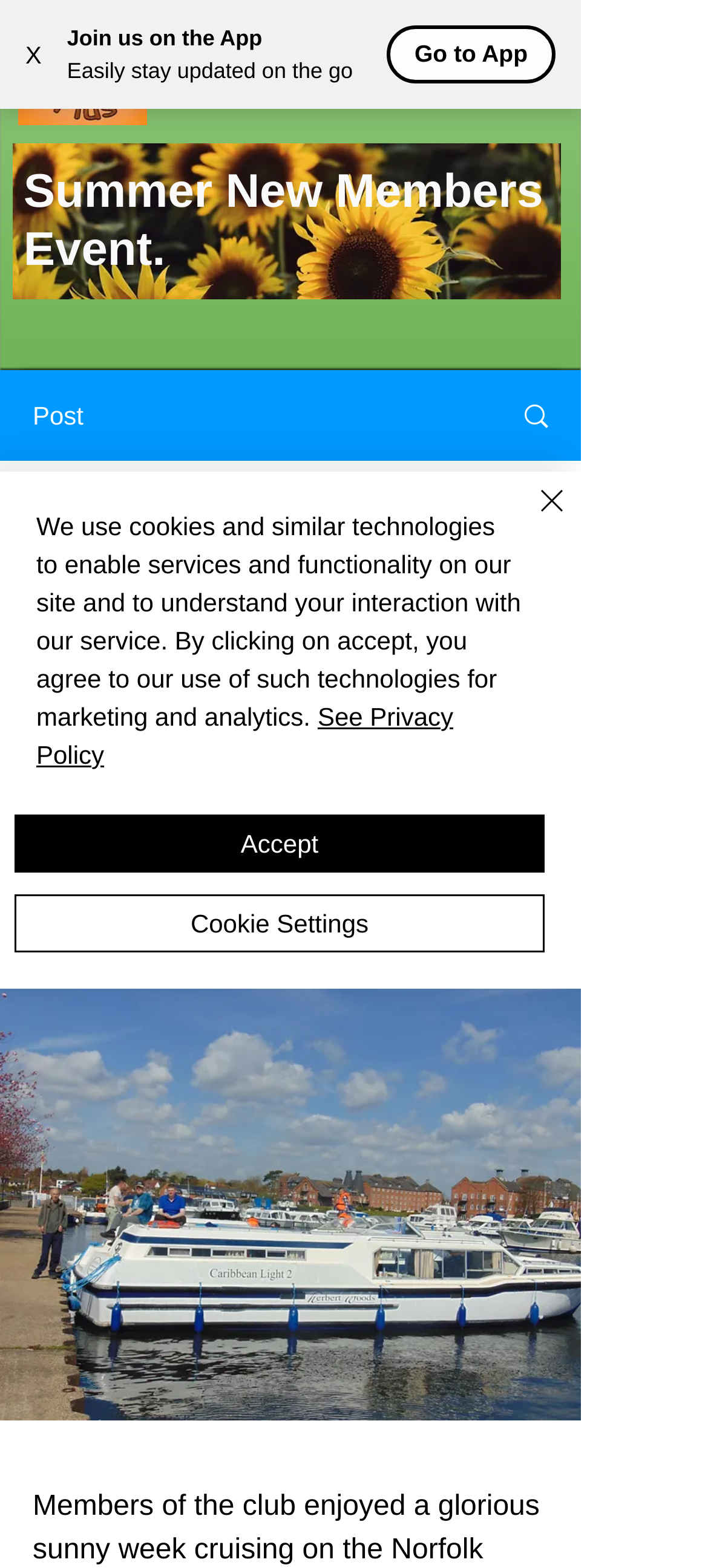Locate the bounding box coordinates of the area where you should click to accomplish the instruction: "View 'Summer New Members Event'".

[0.033, 0.103, 0.777, 0.177]